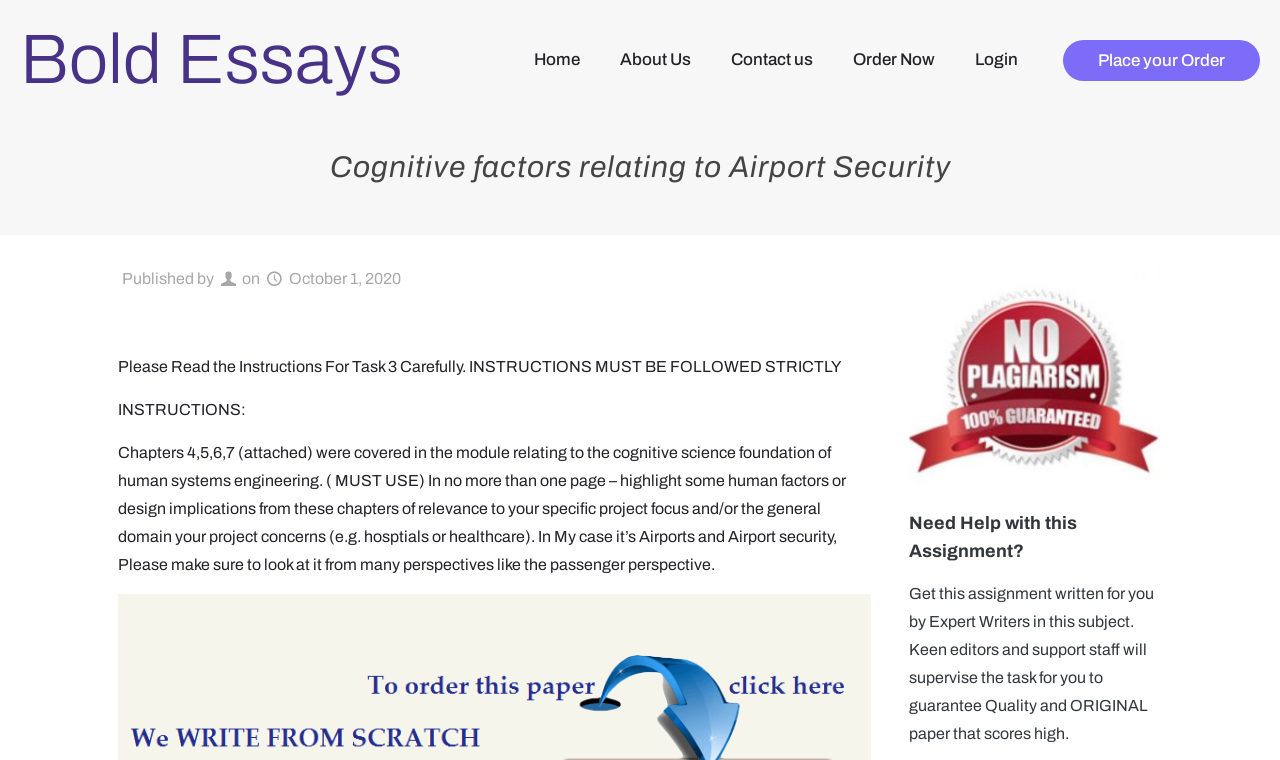Please find and generate the text of the main heading on the webpage.

Cognitive factors relating to Airport Security